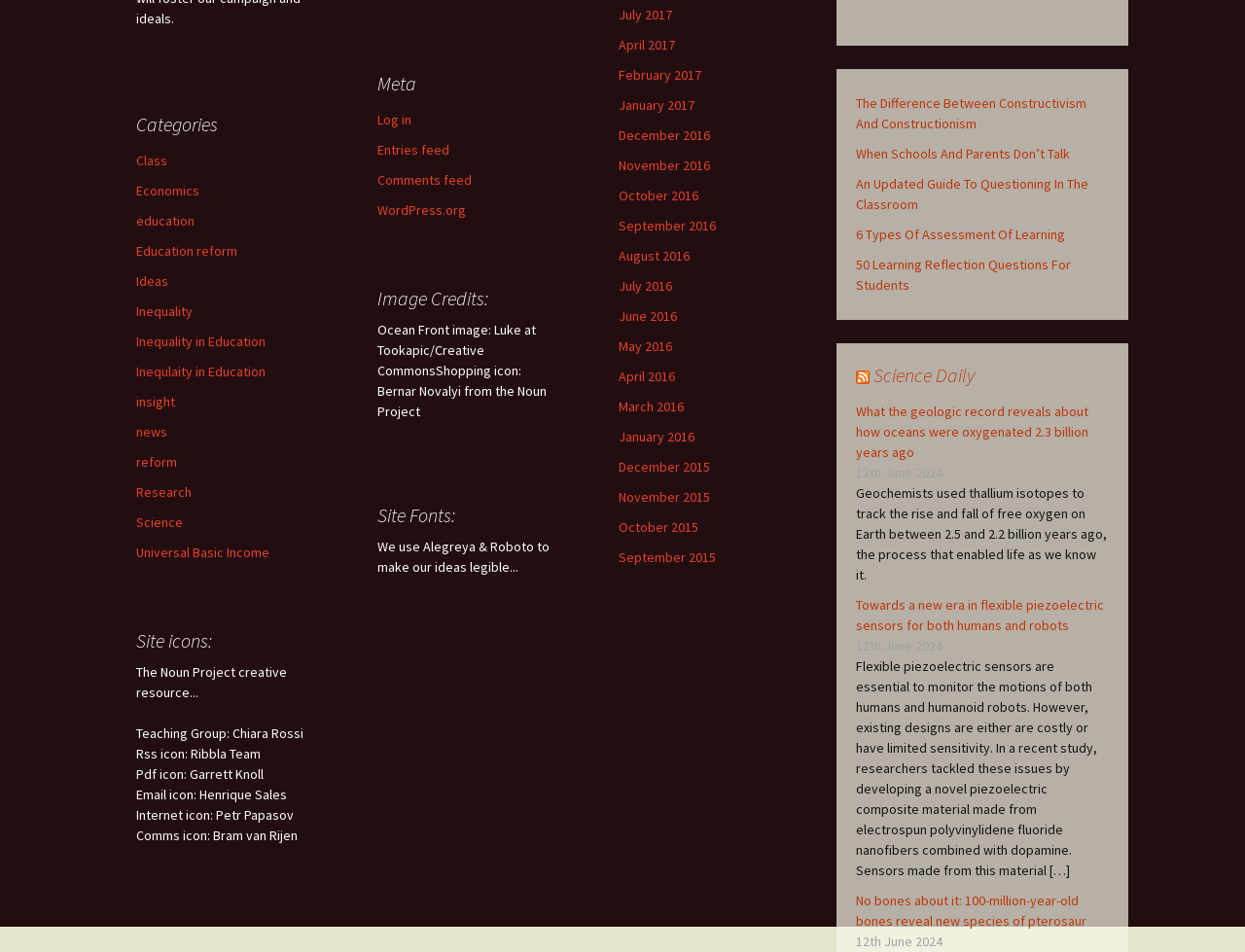Identify the bounding box coordinates for the UI element described as: "April 2017". The coordinates should be provided as four floats between 0 and 1: [left, top, right, bottom].

[0.497, 0.038, 0.542, 0.056]